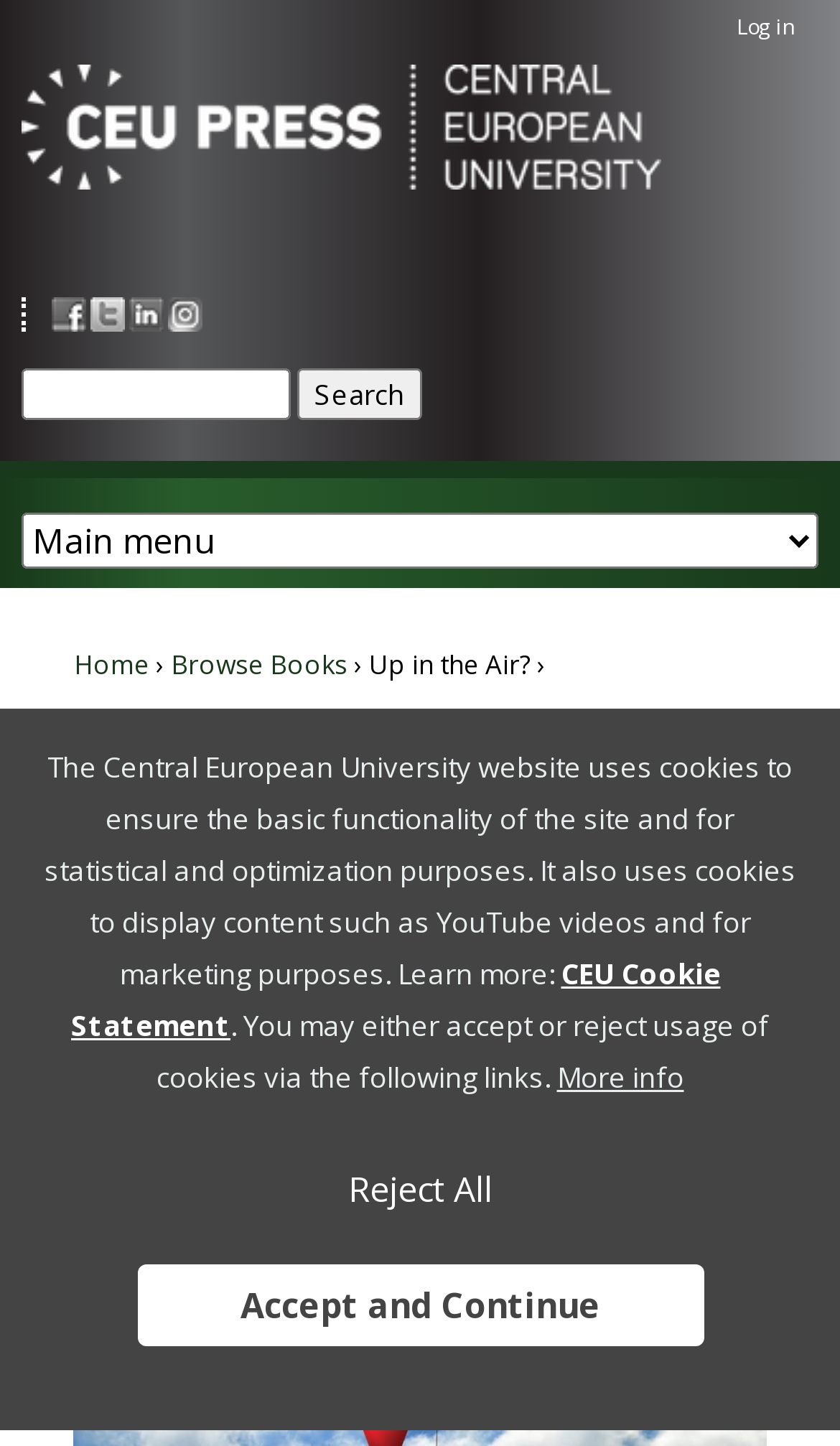Locate the bounding box coordinates of the region to be clicked to comply with the following instruction: "Log in". The coordinates must be four float numbers between 0 and 1, in the form [left, top, right, bottom].

[0.877, 0.007, 0.949, 0.028]